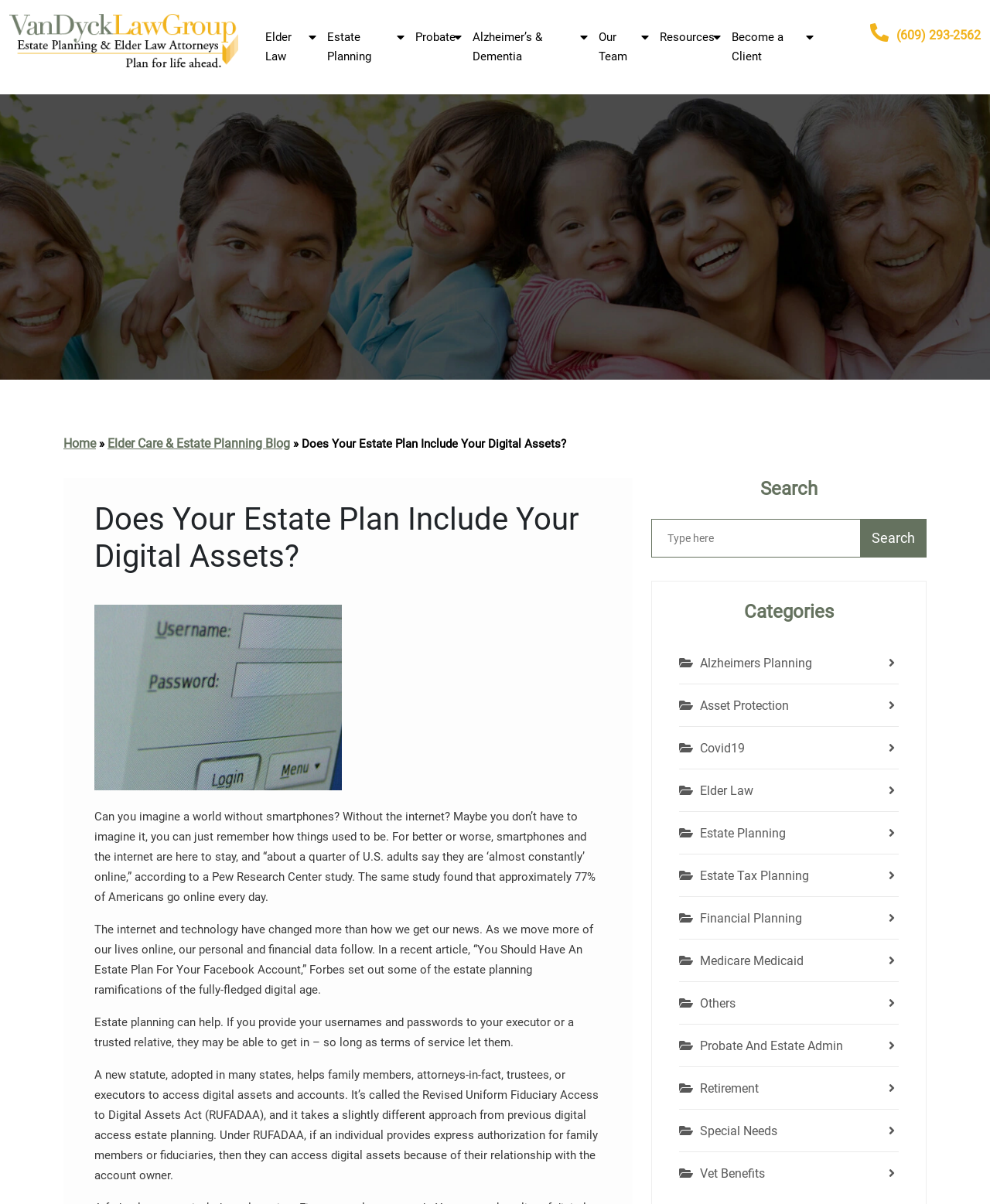Determine the bounding box coordinates for the area that needs to be clicked to fulfill this task: "Search for something". The coordinates must be given as four float numbers between 0 and 1, i.e., [left, top, right, bottom].

[0.658, 0.431, 0.936, 0.463]